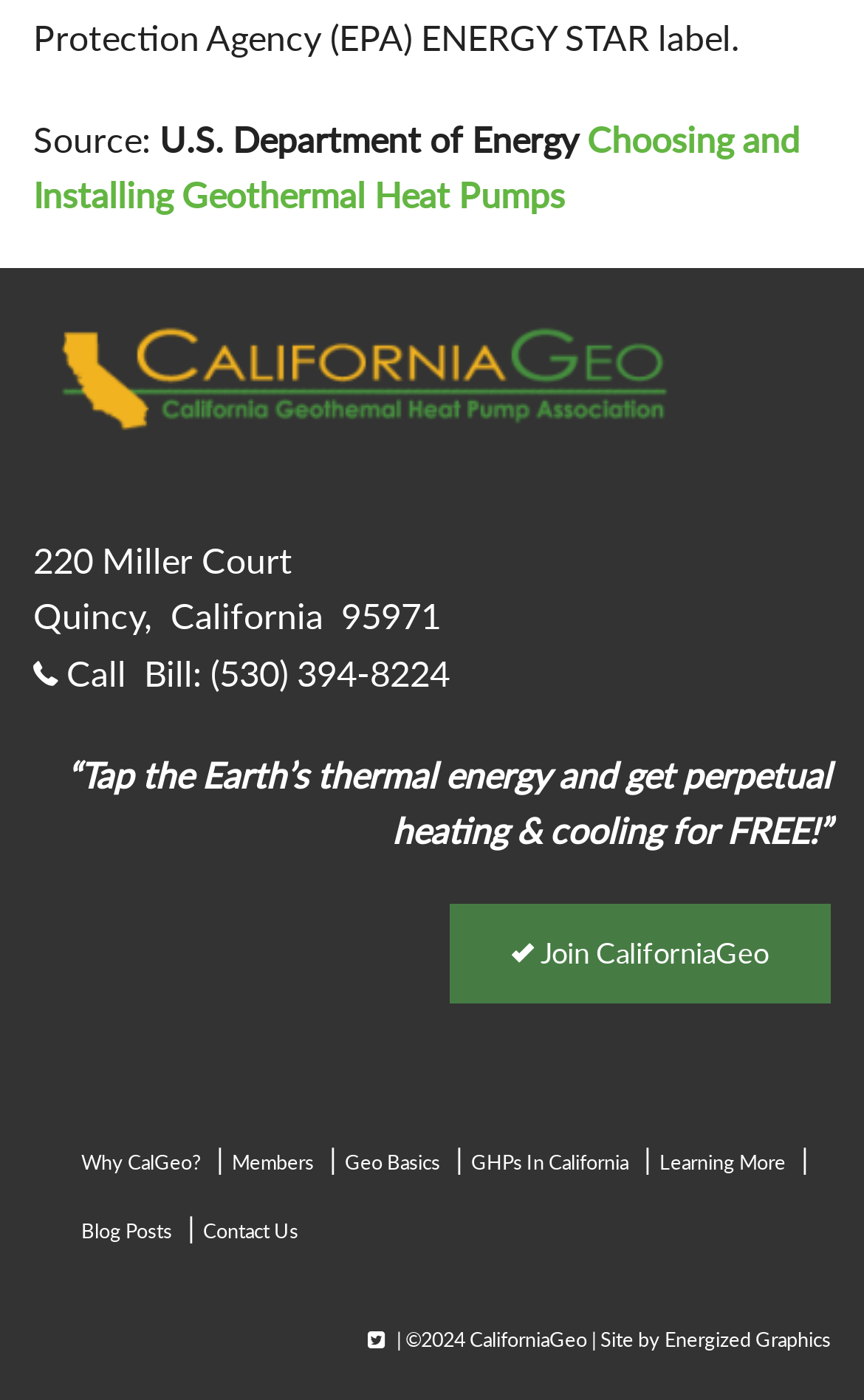Locate the bounding box coordinates of the element to click to perform the following action: 'Contact Us'. The coordinates should be given as four float values between 0 and 1, in the form of [left, top, right, bottom].

[0.225, 0.863, 0.355, 0.893]